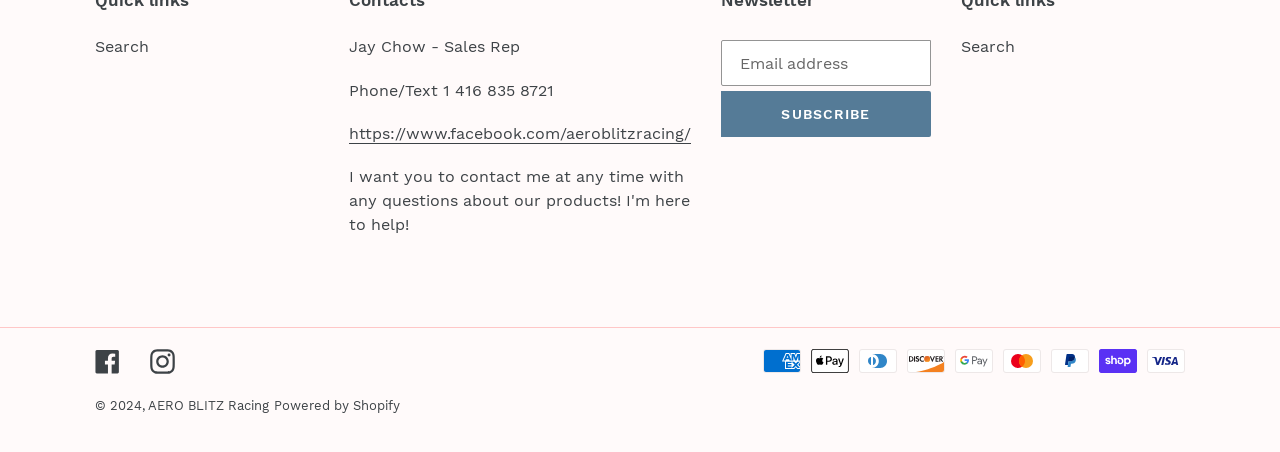Please determine the bounding box coordinates of the element's region to click for the following instruction: "Search".

[0.074, 0.082, 0.116, 0.124]